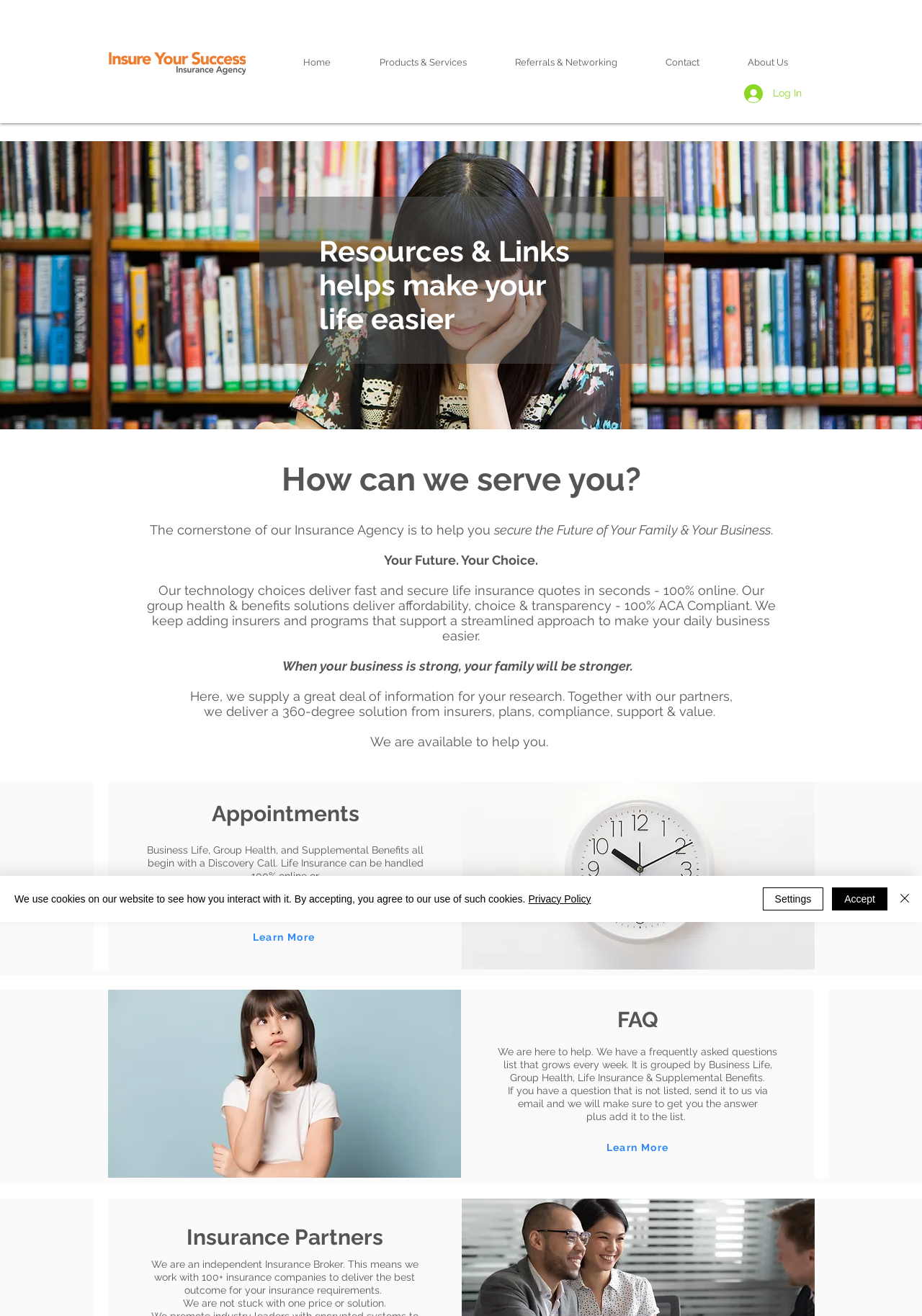Determine the bounding box coordinates of the region to click in order to accomplish the following instruction: "Learn more about Appointments". Provide the coordinates as four float numbers between 0 and 1, specifically [left, top, right, bottom].

[0.243, 0.701, 0.376, 0.723]